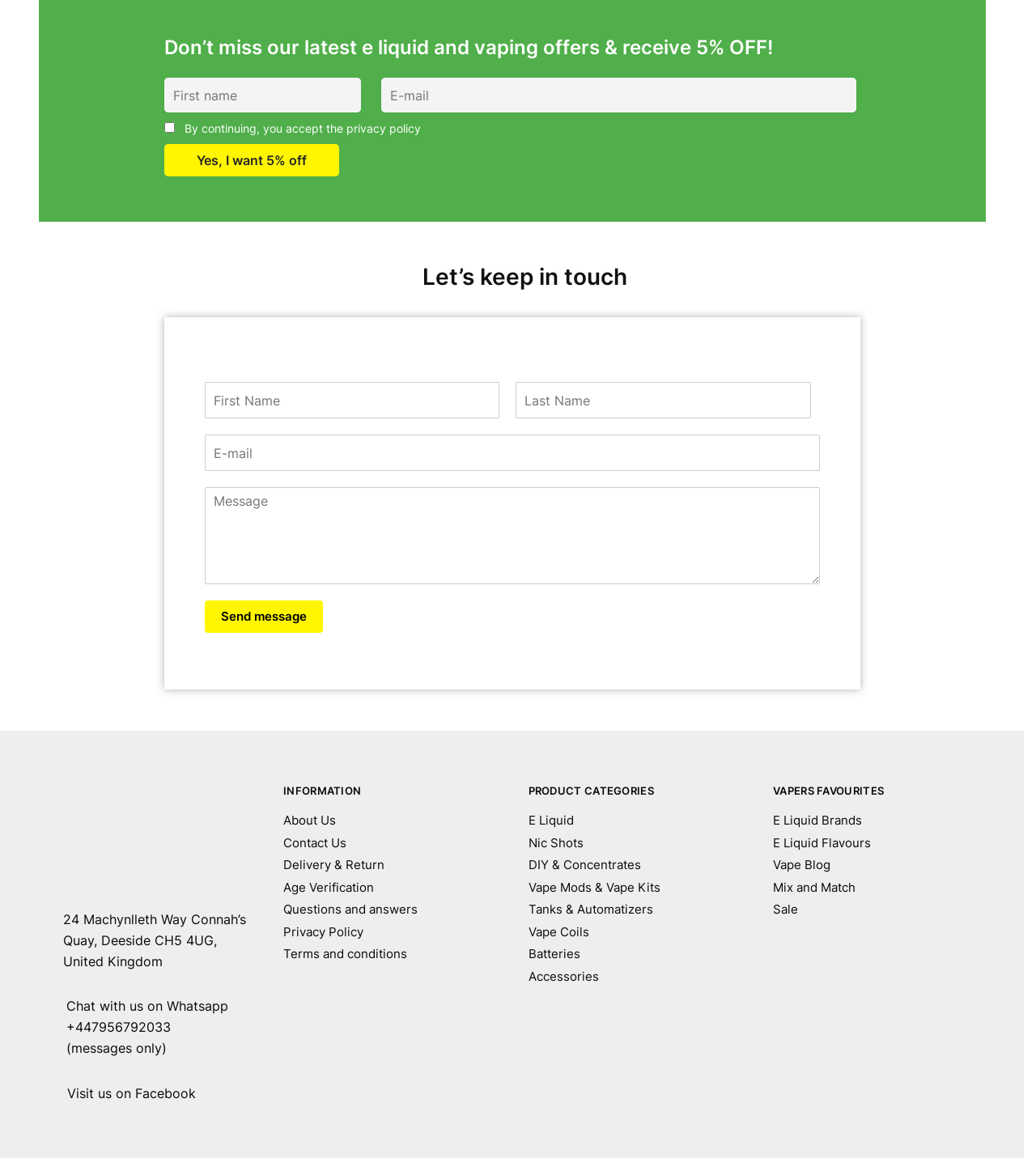Find and indicate the bounding box coordinates of the region you should select to follow the given instruction: "Enter first name".

[0.158, 0.065, 0.348, 0.095]